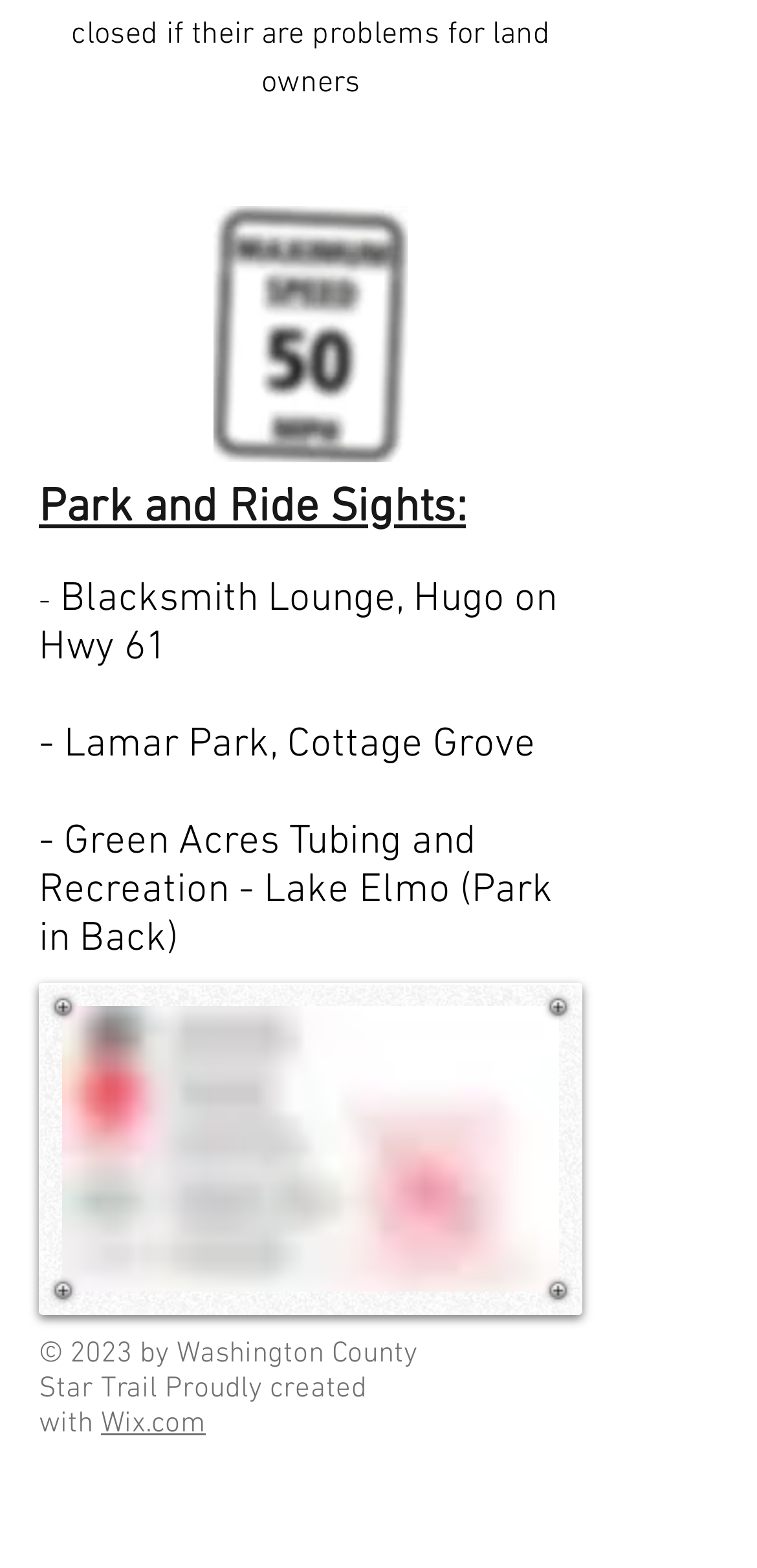Respond to the question below with a single word or phrase:
How many park and ride sights are listed on this webpage?

3